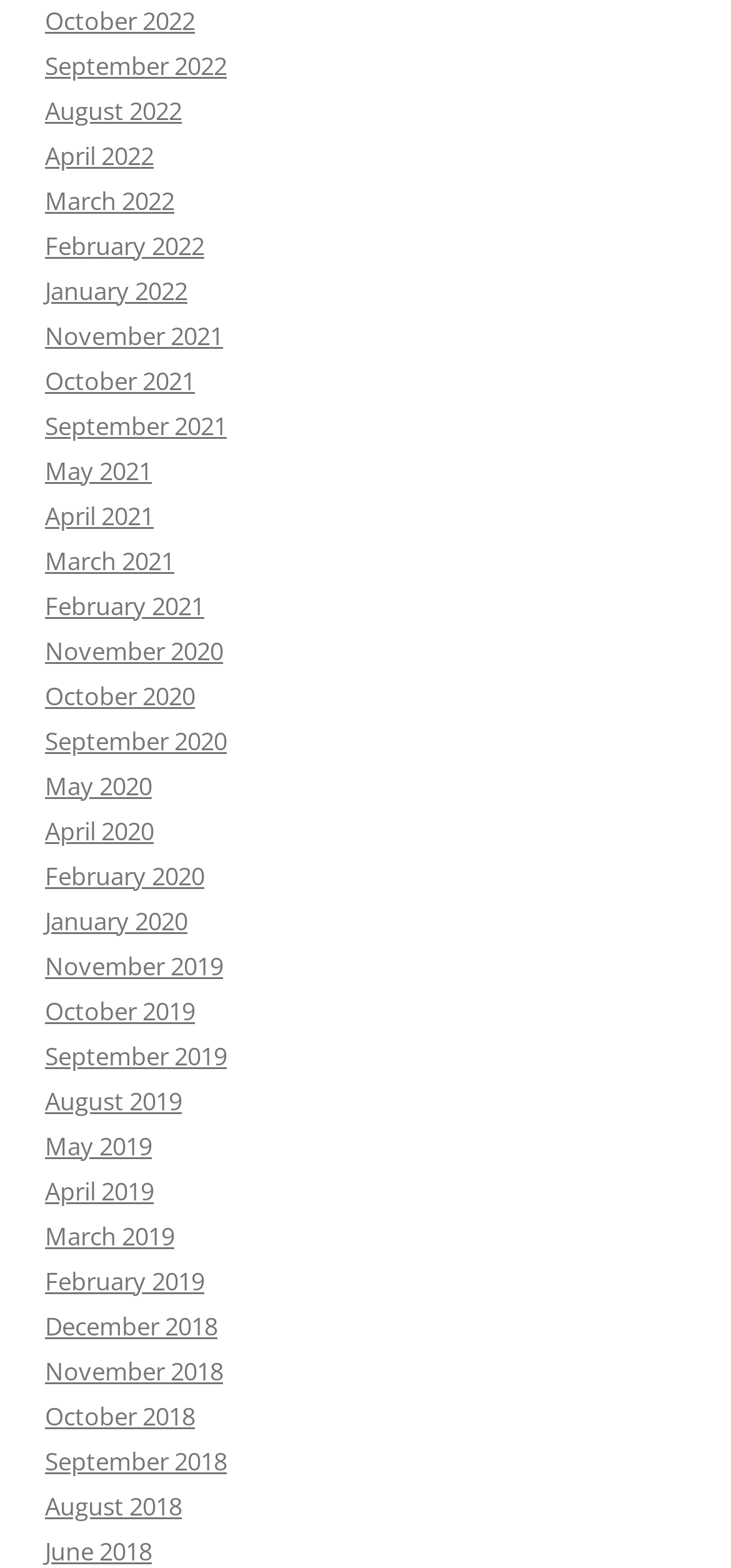Answer this question using a single word or a brief phrase:
What is the most recent month listed?

October 2022